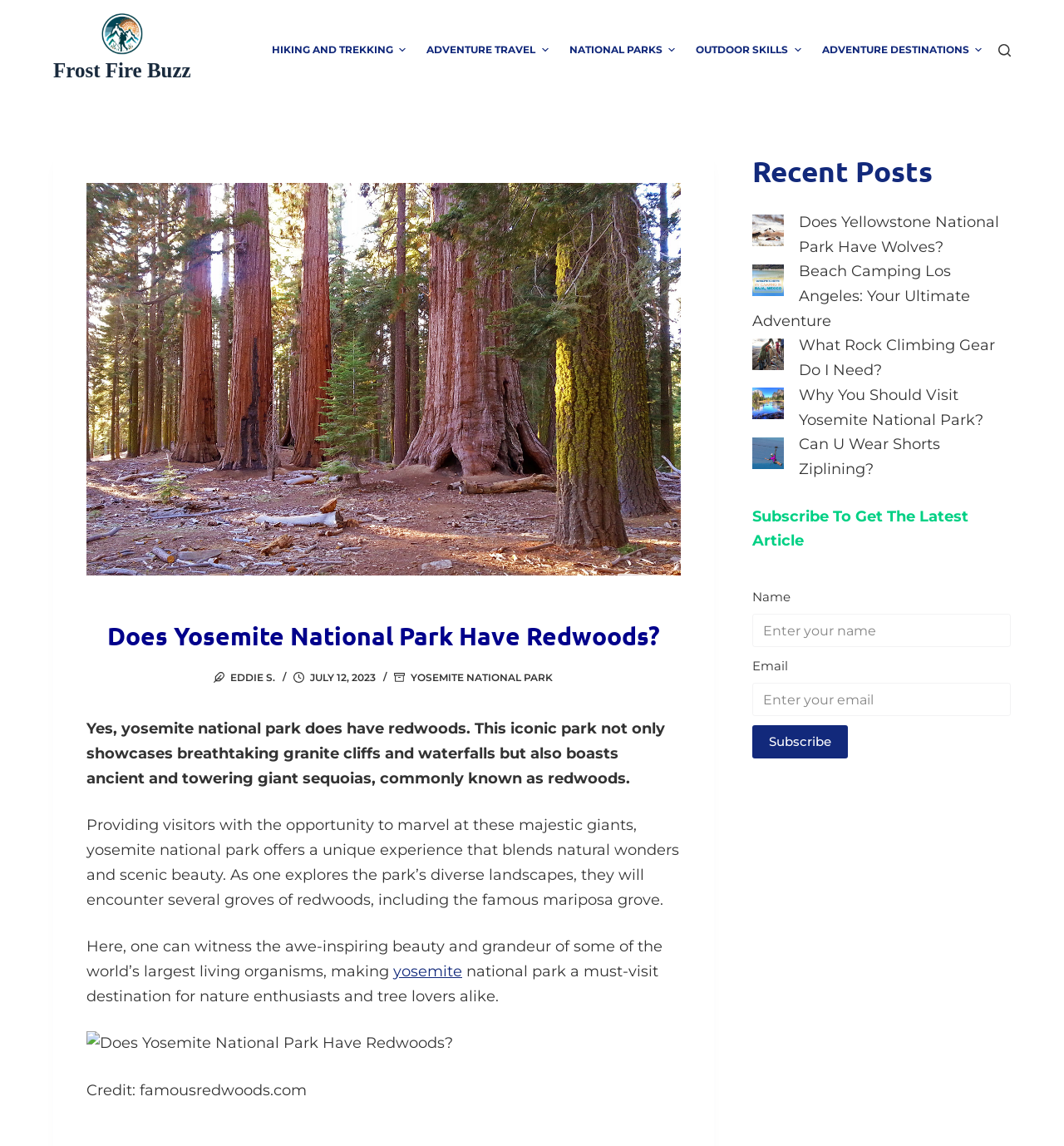Can you extract the primary headline text from the webpage?

Does Yosemite National Park Have Redwoods?